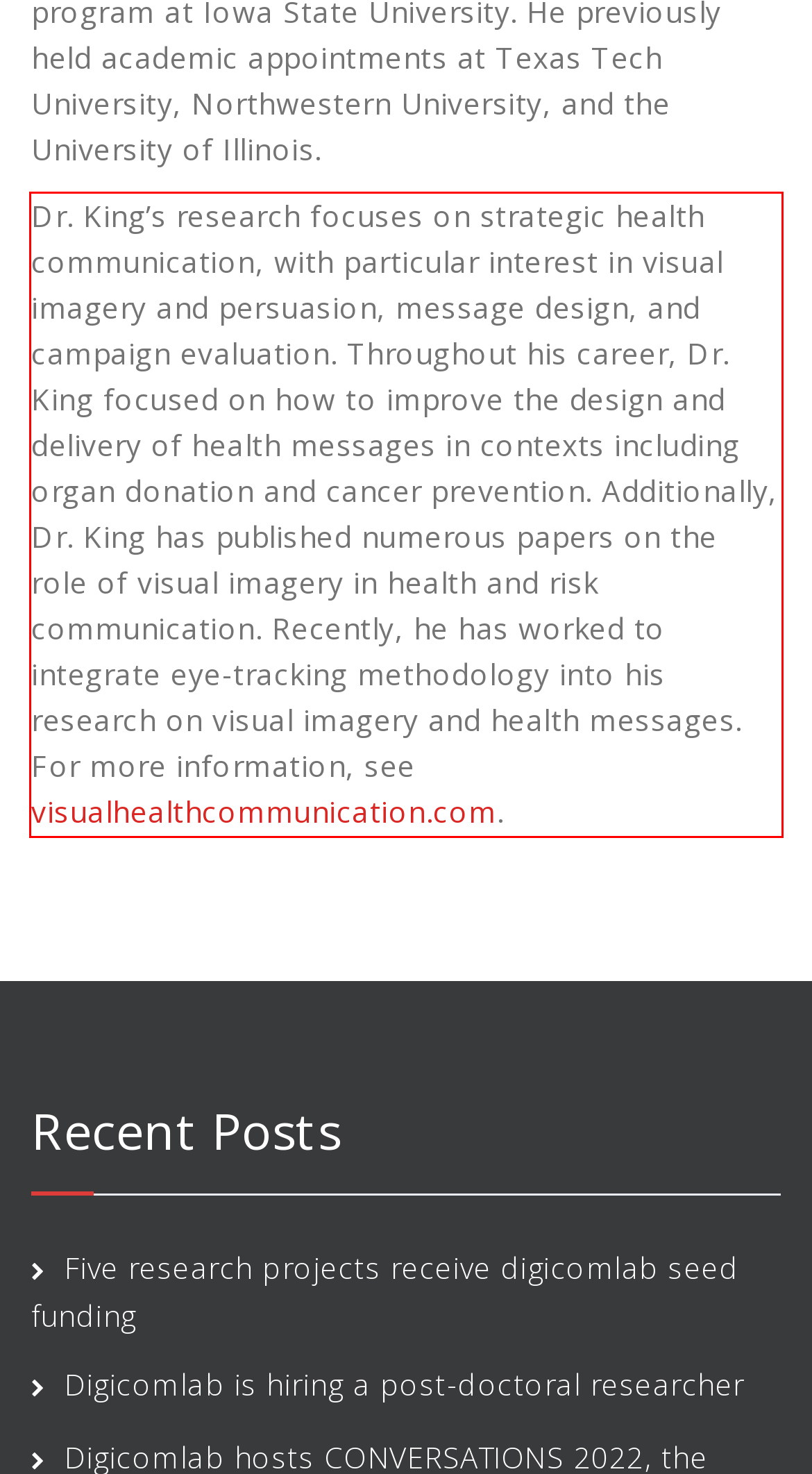Please examine the webpage screenshot containing a red bounding box and use OCR to recognize and output the text inside the red bounding box.

Dr. King’s research focuses on strategic health communication, with particular interest in visual imagery and persuasion, message design, and campaign evaluation. Throughout his career, Dr. King focused on how to improve the design and delivery of health messages in contexts including organ donation and cancer prevention. Additionally, Dr. King has published numerous papers on the role of visual imagery in health and risk communication. Recently, he has worked to integrate eye-tracking methodology into his research on visual imagery and health messages. For more information, see visualhealthcommunication.com.